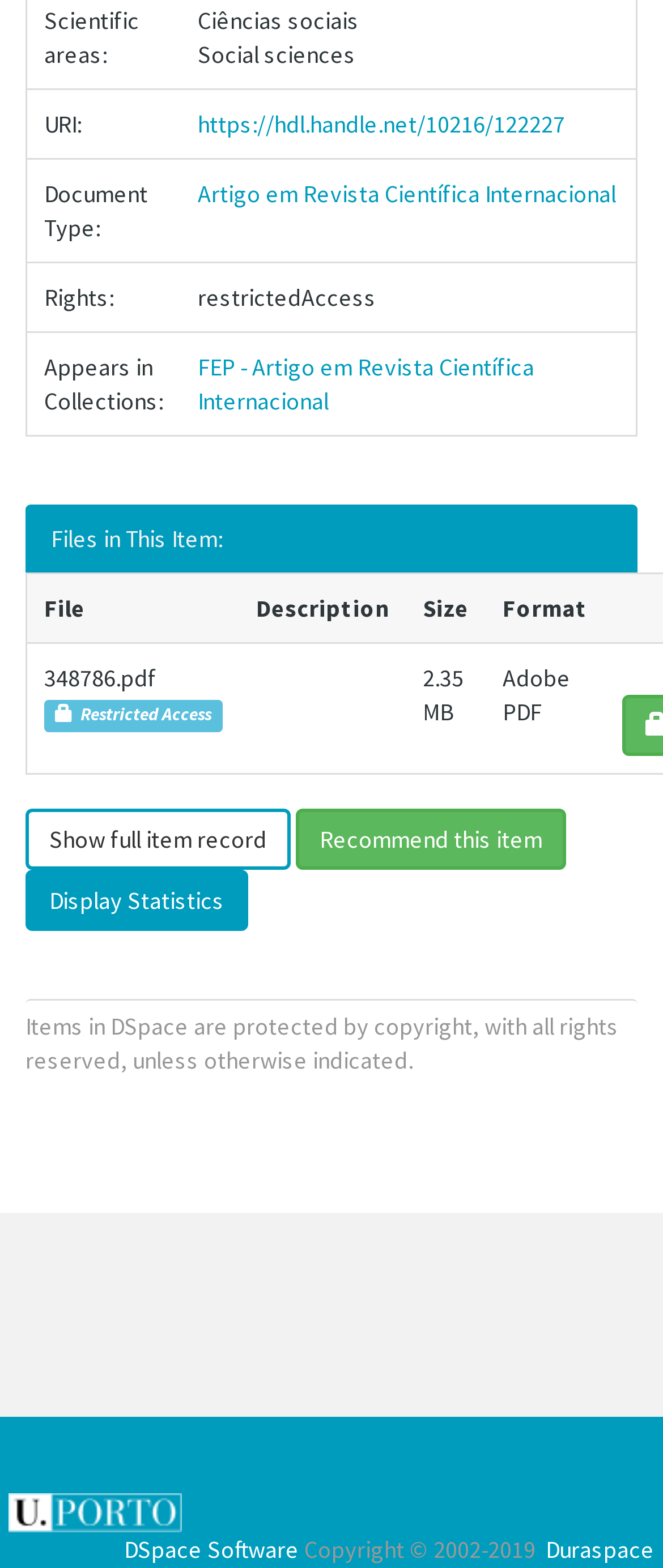Pinpoint the bounding box coordinates of the clickable area necessary to execute the following instruction: "Visit University of Porto Website". The coordinates should be given as four float numbers between 0 and 1, namely [left, top, right, bottom].

[0.013, 0.954, 0.274, 0.973]